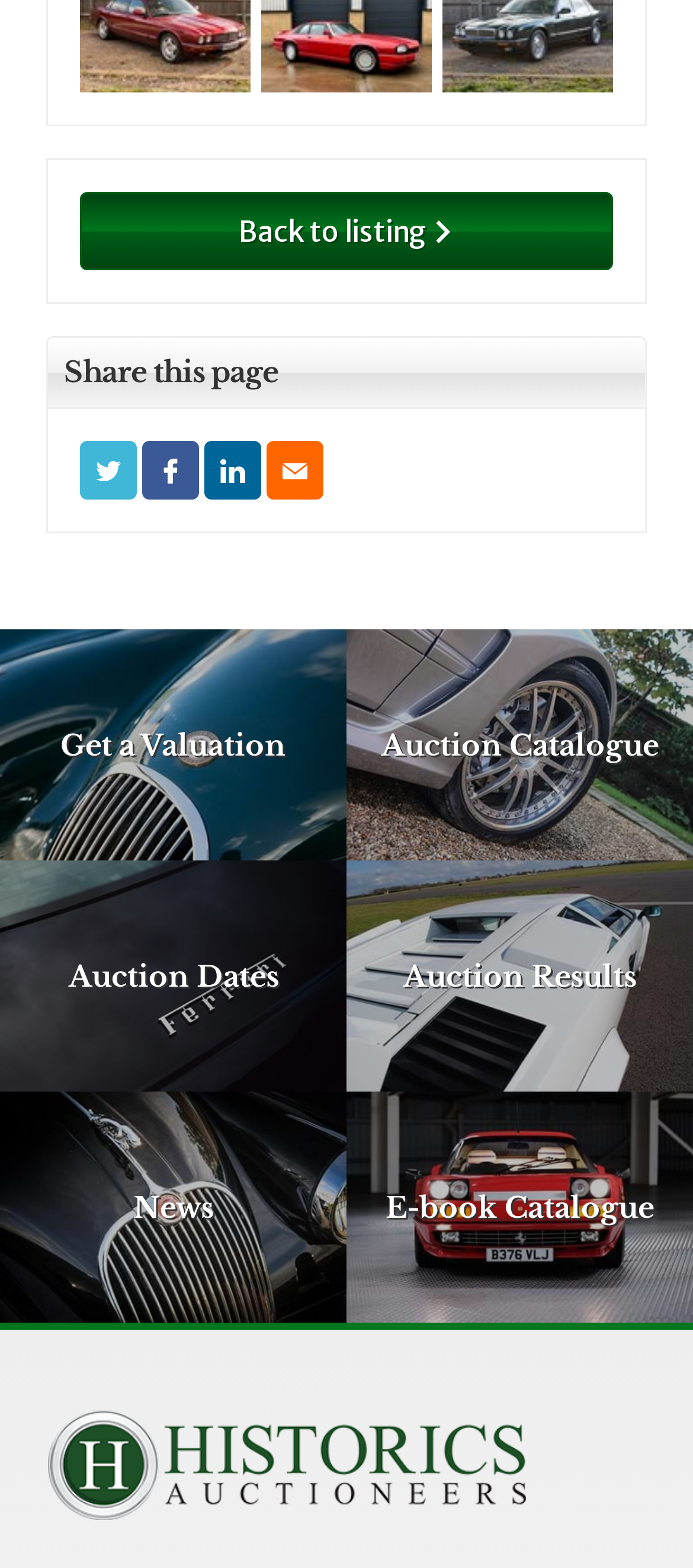Please find the bounding box coordinates of the section that needs to be clicked to achieve this instruction: "Share this page on Twitter".

[0.115, 0.281, 0.197, 0.319]